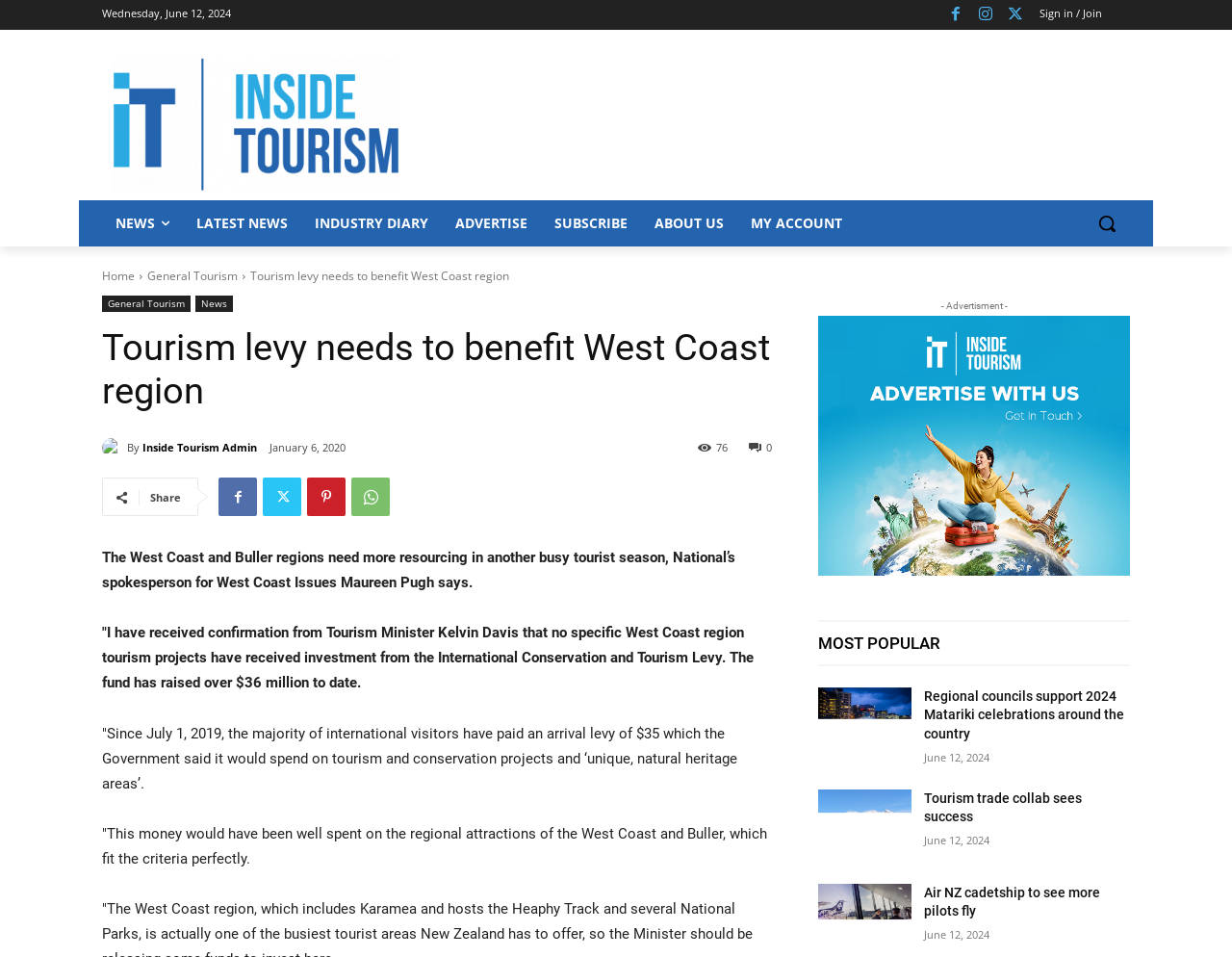Please locate the bounding box coordinates of the element that needs to be clicked to achieve the following instruction: "Sign in or join". The coordinates should be four float numbers between 0 and 1, i.e., [left, top, right, bottom].

[0.844, 0.0, 0.895, 0.028]